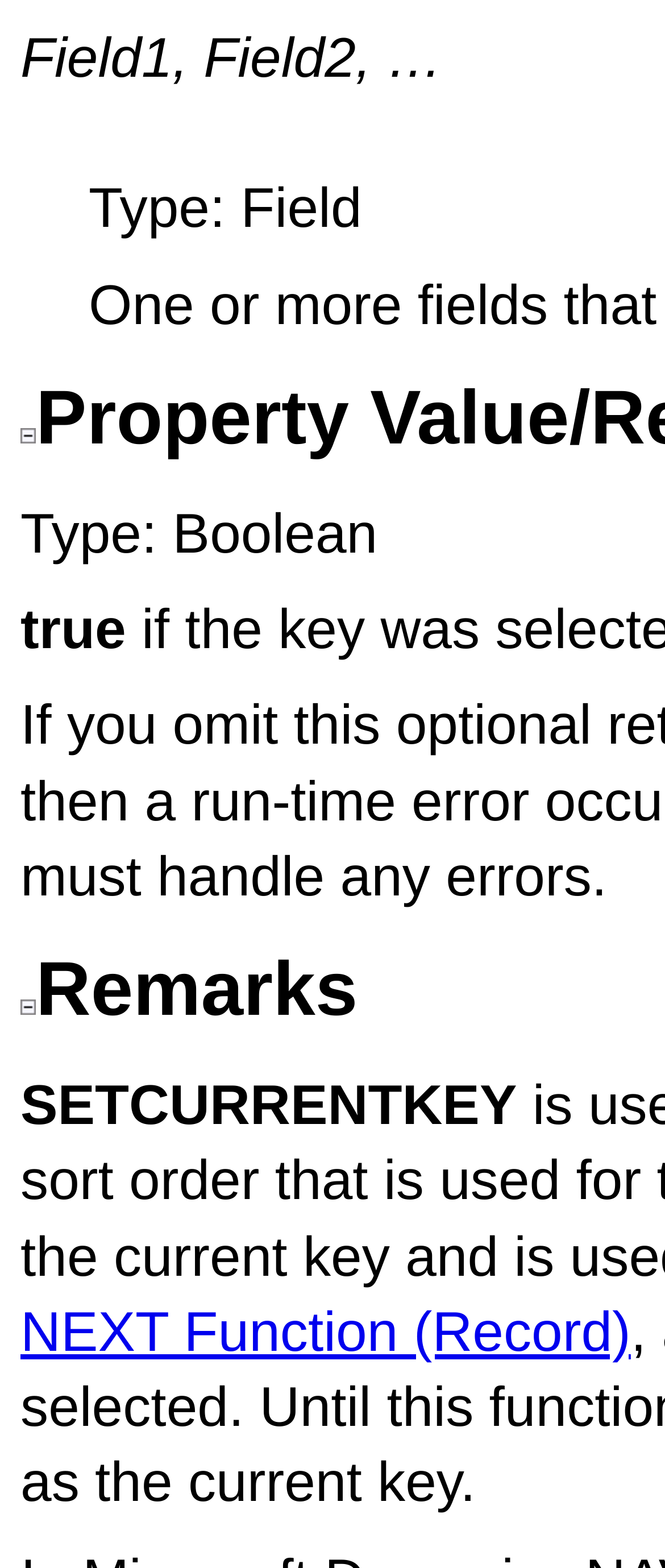Refer to the image and provide an in-depth answer to the question:
Is the 'true' value associated with a field?

I found the static text 'true' which is located below the 'Type: Boolean' text, indicating that the 'true' value is associated with a field.